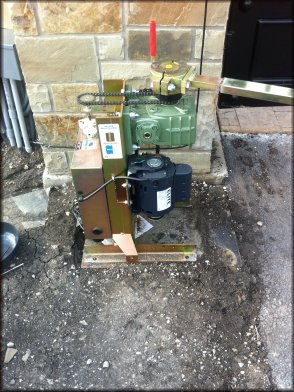Describe all the elements in the image with great detail.

The image depicts an access control system, specifically a gate operator, installed beside a stone wall structure. The unit features a robust green motor prominently placed on a sturdy metal base, which is secured to the ground. A series of electrical components, including a control panel and wiring connections, are visible, indicating its functionality in controlling gate operations. The presence of a red lever suggests a manual override option. This setup is typically utilized in residential or commercial properties to enhance security and manage vehicle access efficiently. The surrounding area appears to be a usable entryway, emphasizing the integration of this technology into everyday access control.